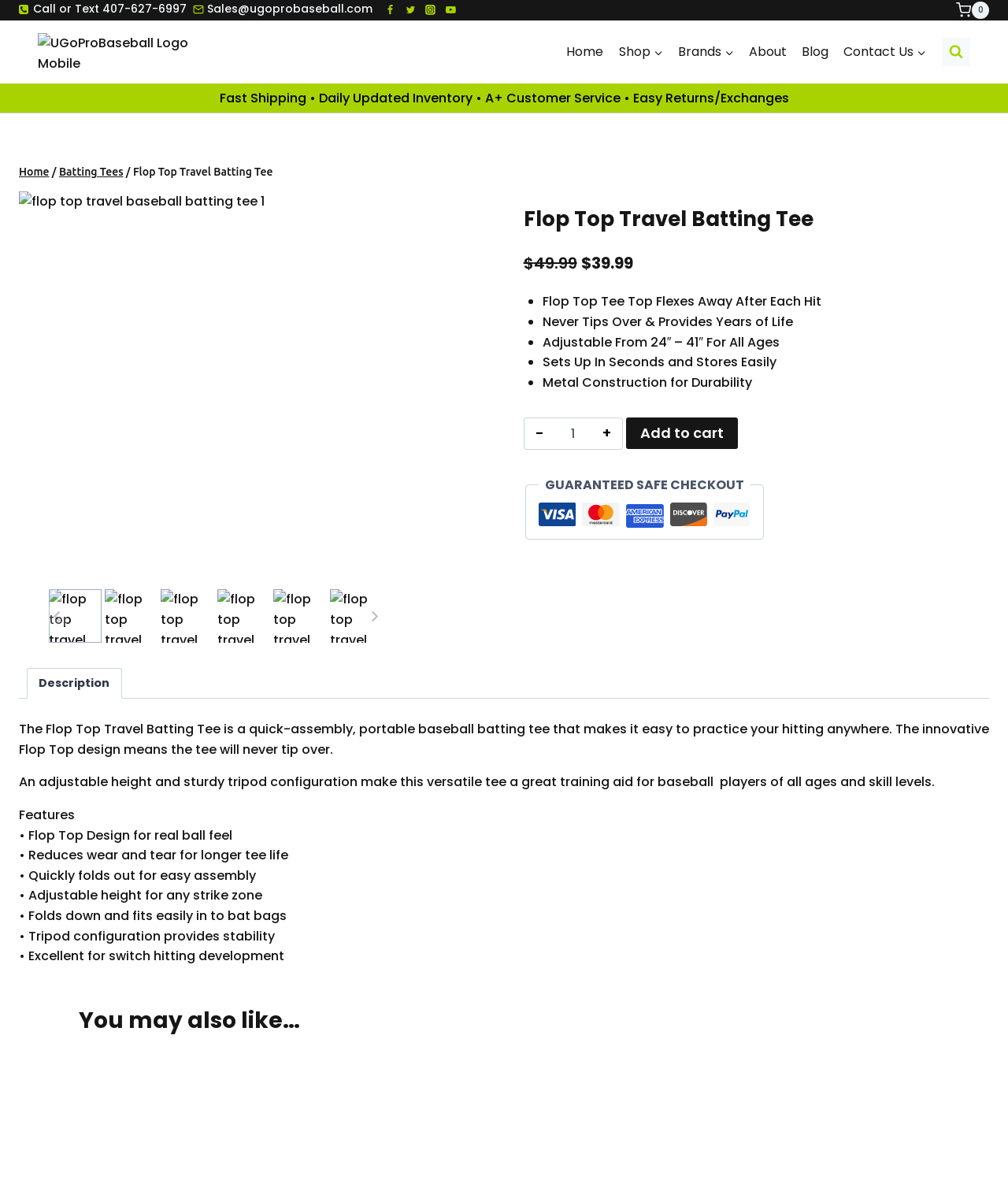Locate the primary heading on the webpage and return its text.

Flop Top Travel Batting Tee